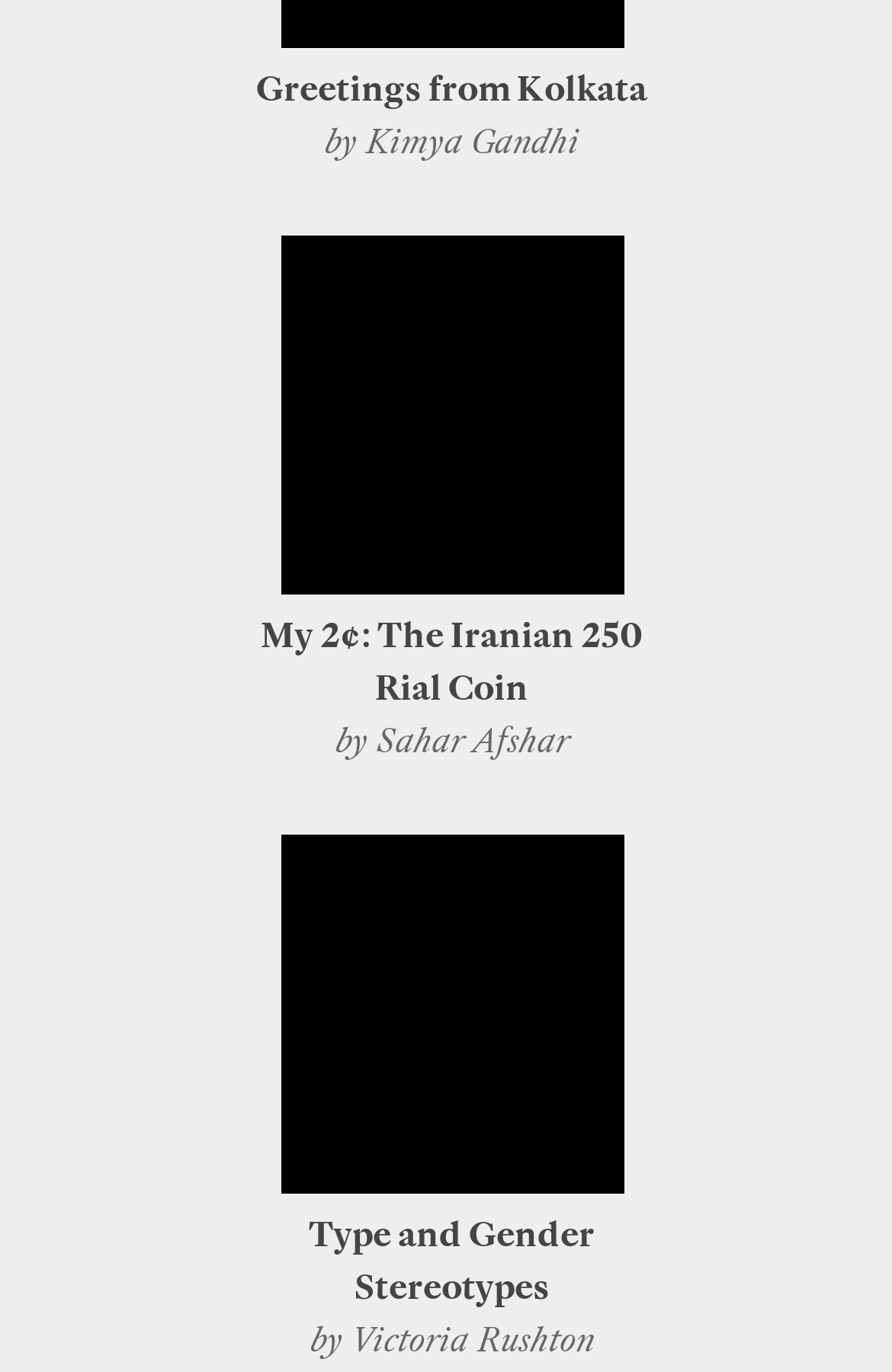Please give a succinct answer to the question in one word or phrase:
What is the name of the author of the last article?

Victoria Rushton